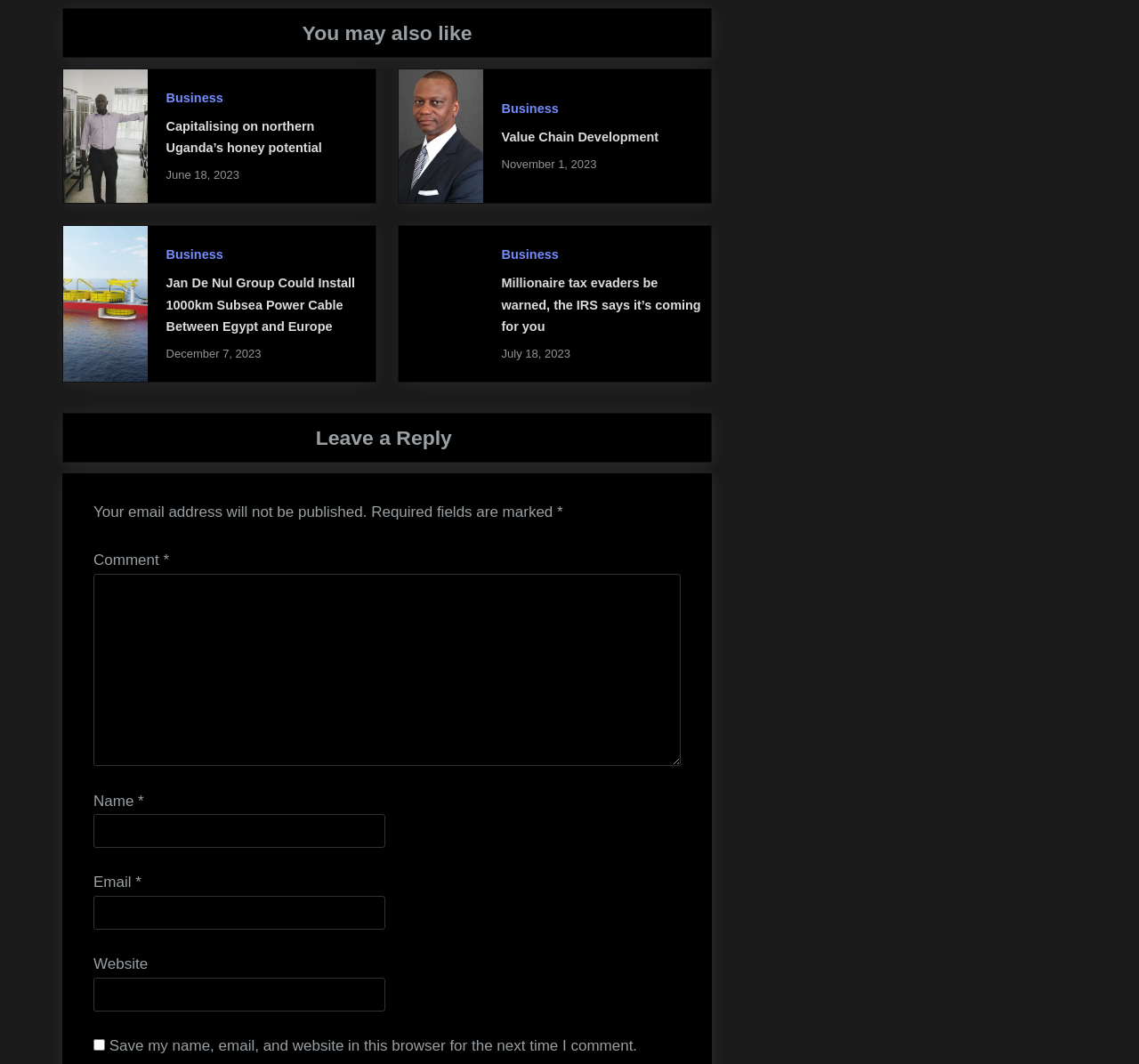What is the format of the dates in the articles?
Please provide a single word or phrase based on the screenshot.

Month Day, Year